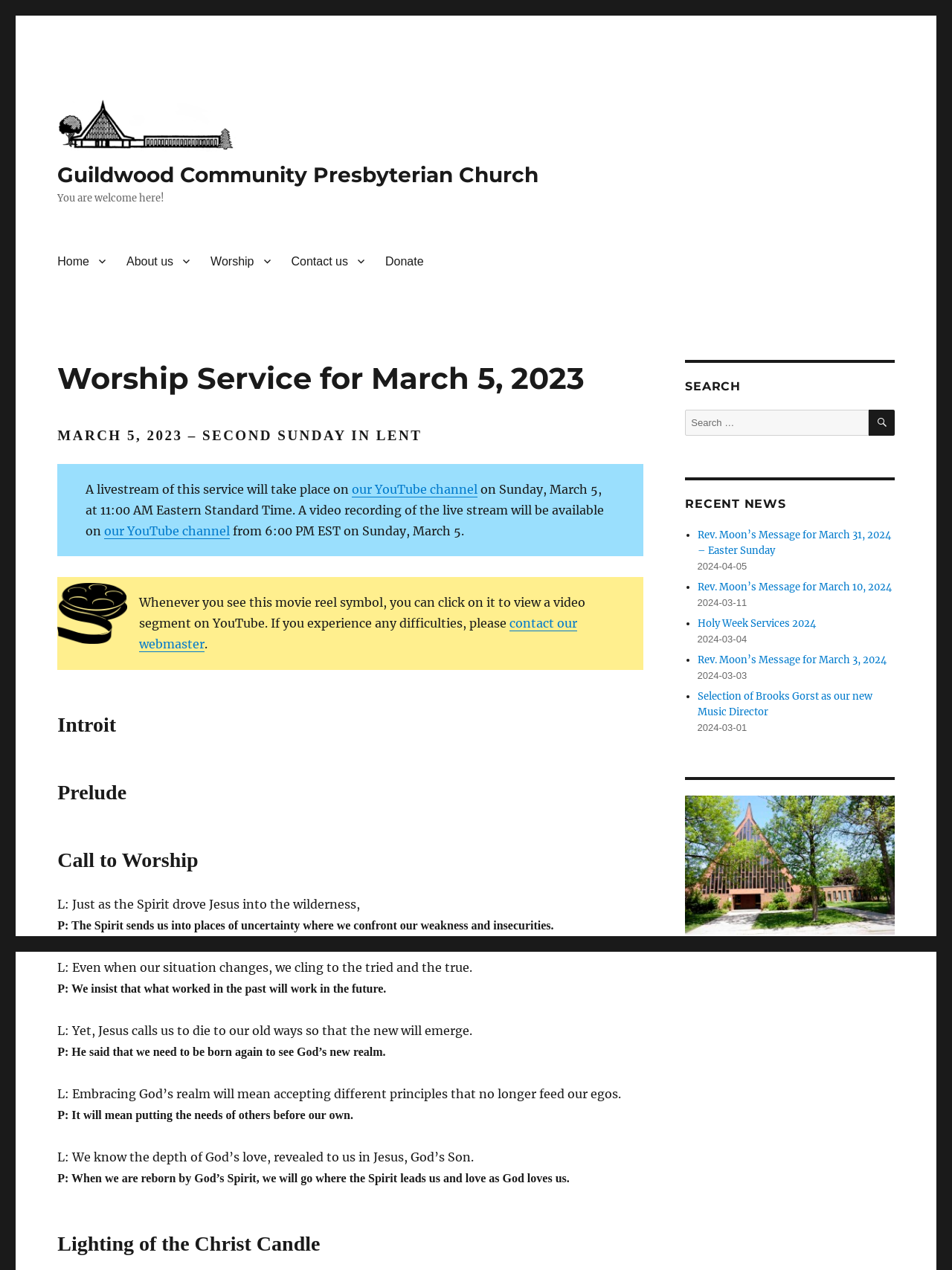Using the webpage screenshot and the element description Guildwood Community Presbyterian Church, determine the bounding box coordinates. Specify the coordinates in the format (top-left x, top-left y, bottom-right x, bottom-right y) with values ranging from 0 to 1.

[0.06, 0.128, 0.566, 0.148]